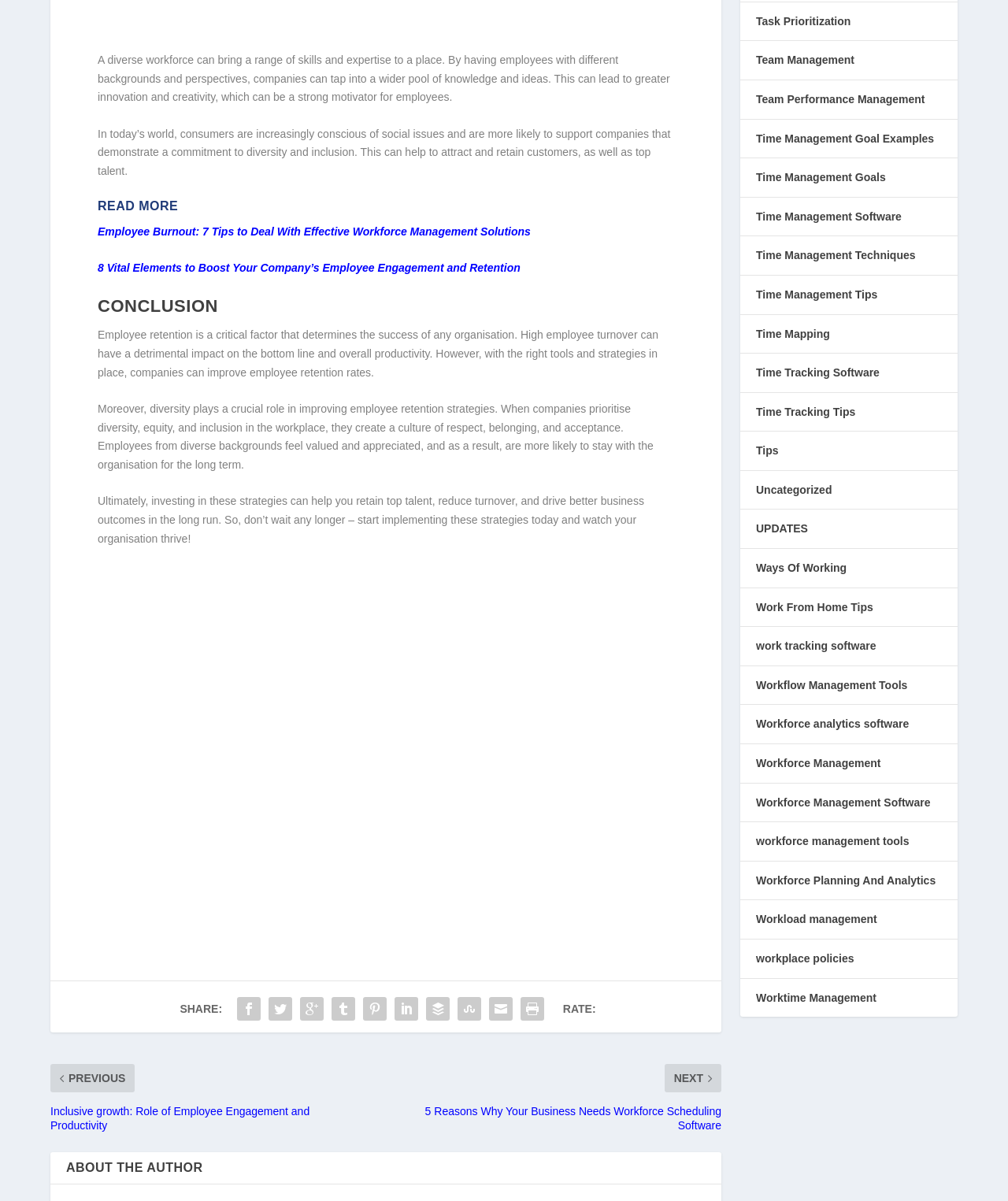Specify the bounding box coordinates of the element's region that should be clicked to achieve the following instruction: "Click on 'READ MORE'". The bounding box coordinates consist of four float numbers between 0 and 1, in the format [left, top, right, bottom].

[0.097, 0.174, 0.669, 0.194]